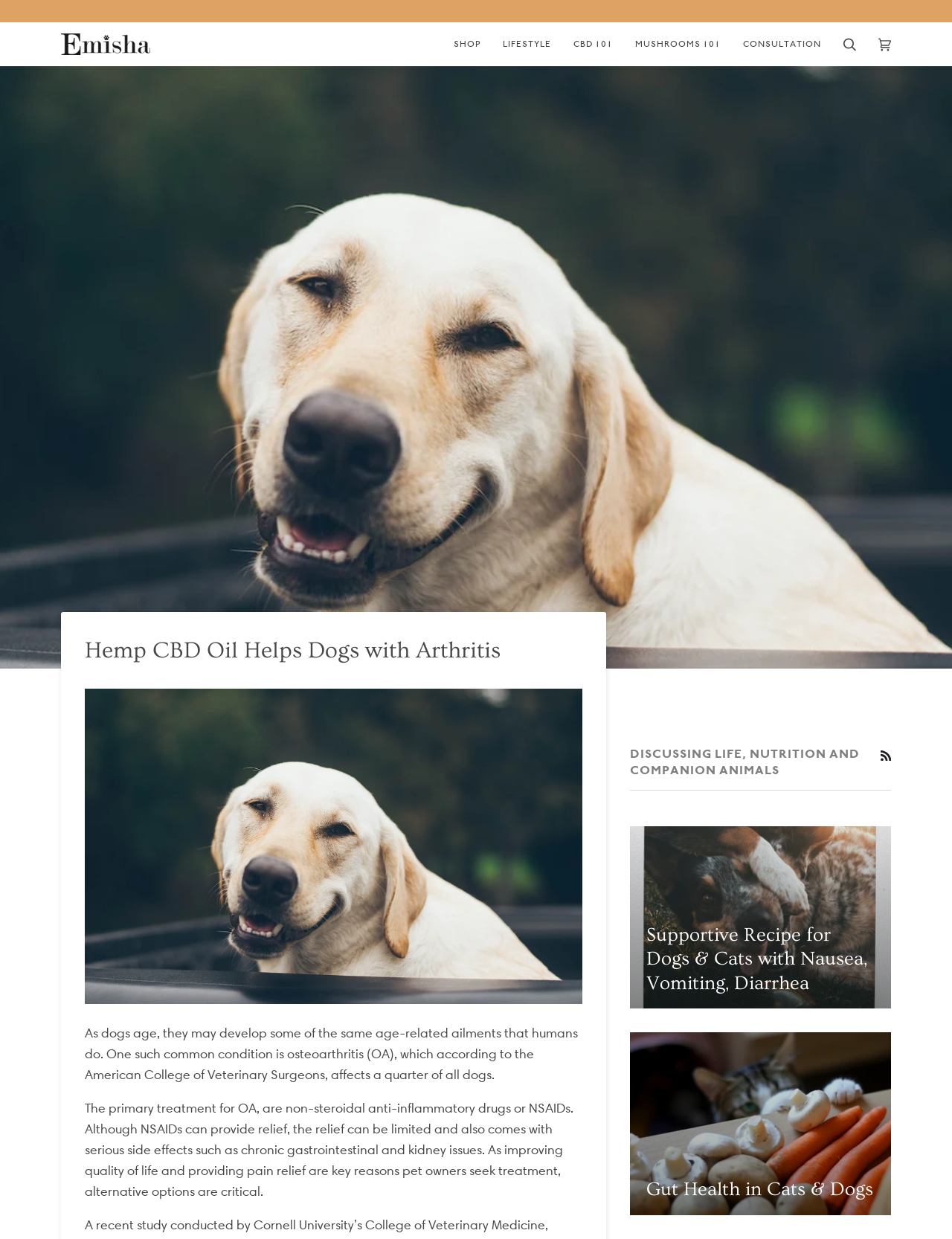Reply to the question with a single word or phrase:
What is the primary treatment for osteoarthritis in dogs?

NSAIDs